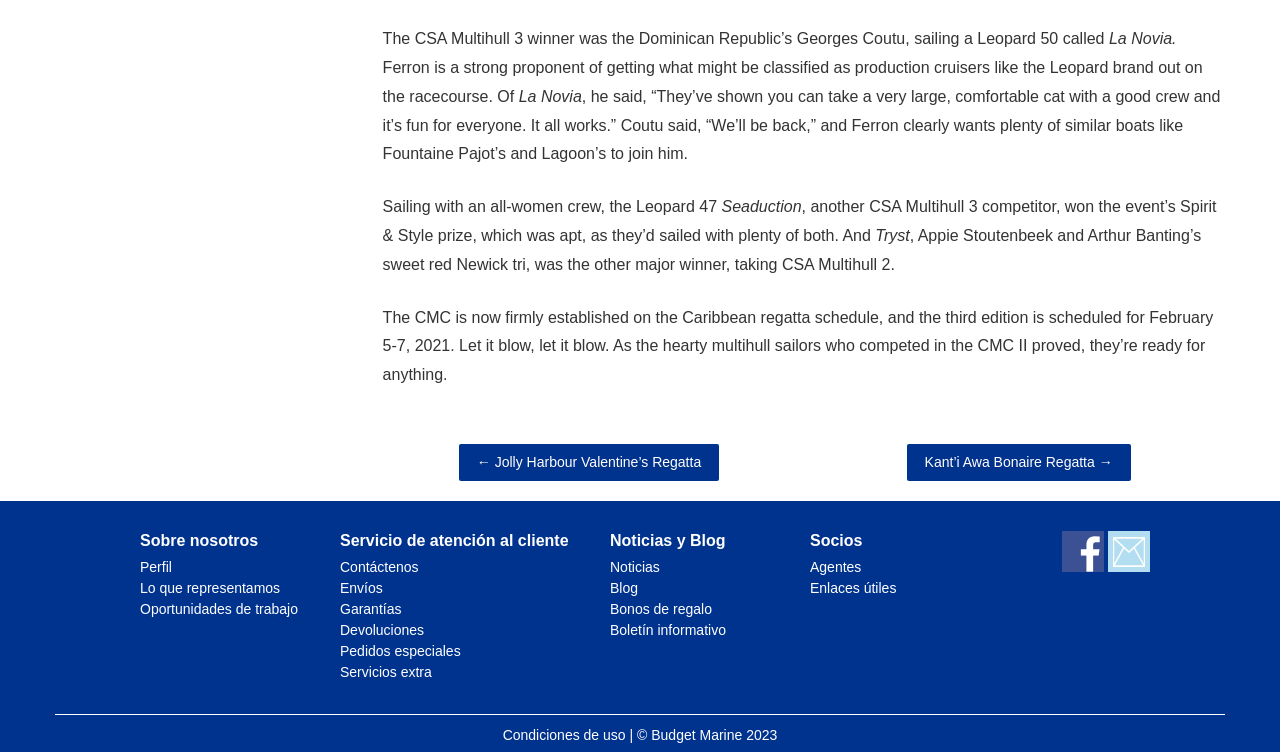Give a short answer using one word or phrase for the question:
When is the next Caribbean Multihull Challenge scheduled?

February 5-7, 2021